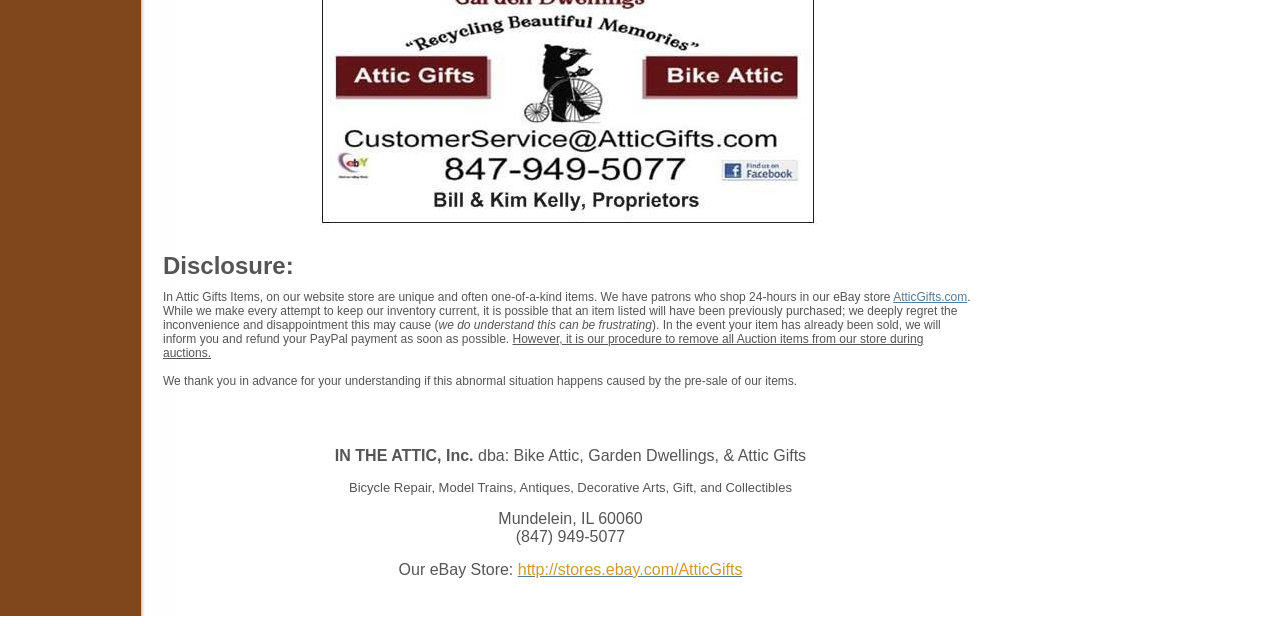What is the phone number of IN THE ATTIC, Inc.?
Using the details from the image, give an elaborate explanation to answer the question.

The answer can be found in the second LayoutTableCell element, where it mentions 'IN THE ATTIC, Inc. ... (847) 949-5077'. This is the phone number associated with the company.